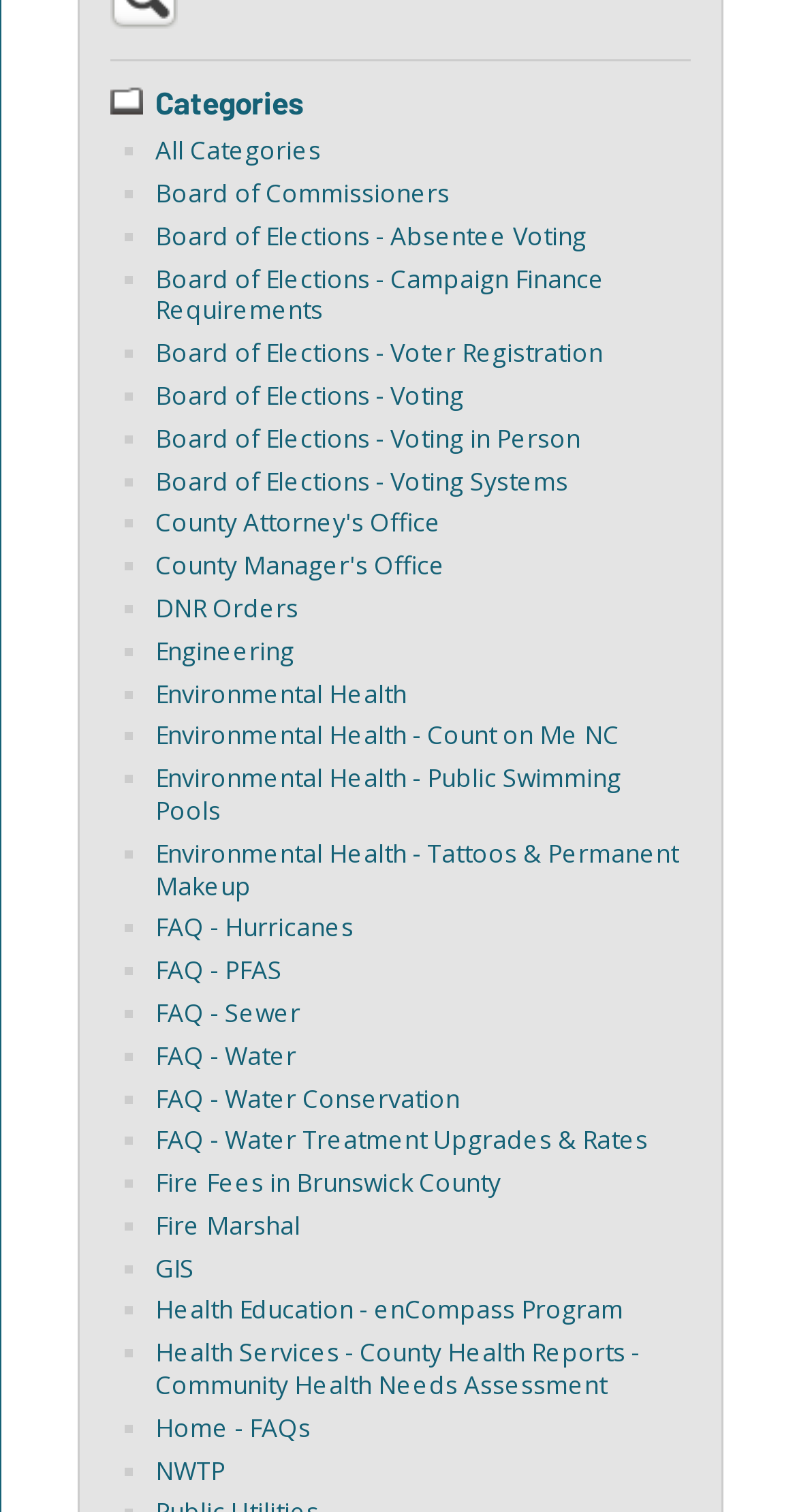What is the last subcategory listed?
Give a thorough and detailed response to the question.

The last subcategory listed on the webpage is 'NWTP' because it is the last link element in the list of subcategories, with a bounding box coordinate of [0.195, 0.961, 0.282, 0.984].